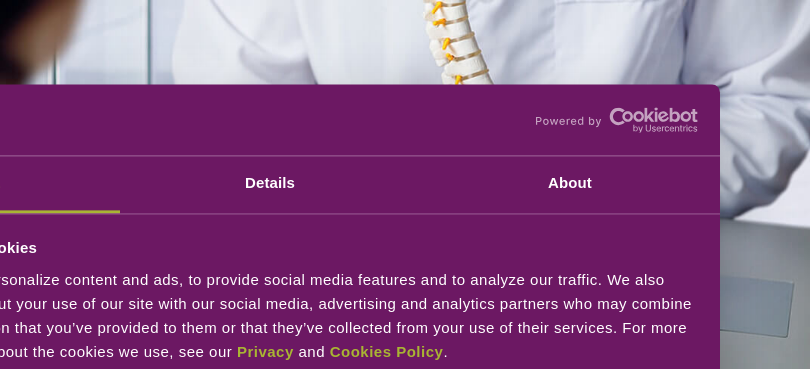Give a meticulous account of what the image depicts.

The image features a healthcare professional, likely engaged in the field of pain management, as indicated by the surrounding context of a webpage dedicated to Pain Management Services at UPMC Ireland. The professional appears to be examining or discussing a spinal model, highlighting the focus on pain-related conditions and treatments. The background is blurred to emphasize the subject, creating a sense of professionalism and expertise in patient care. This image supports the content on the page, which outlines the services offered to help reduce pain through proven treatments, making it a relevant visual for visitors seeking information on pain management options.